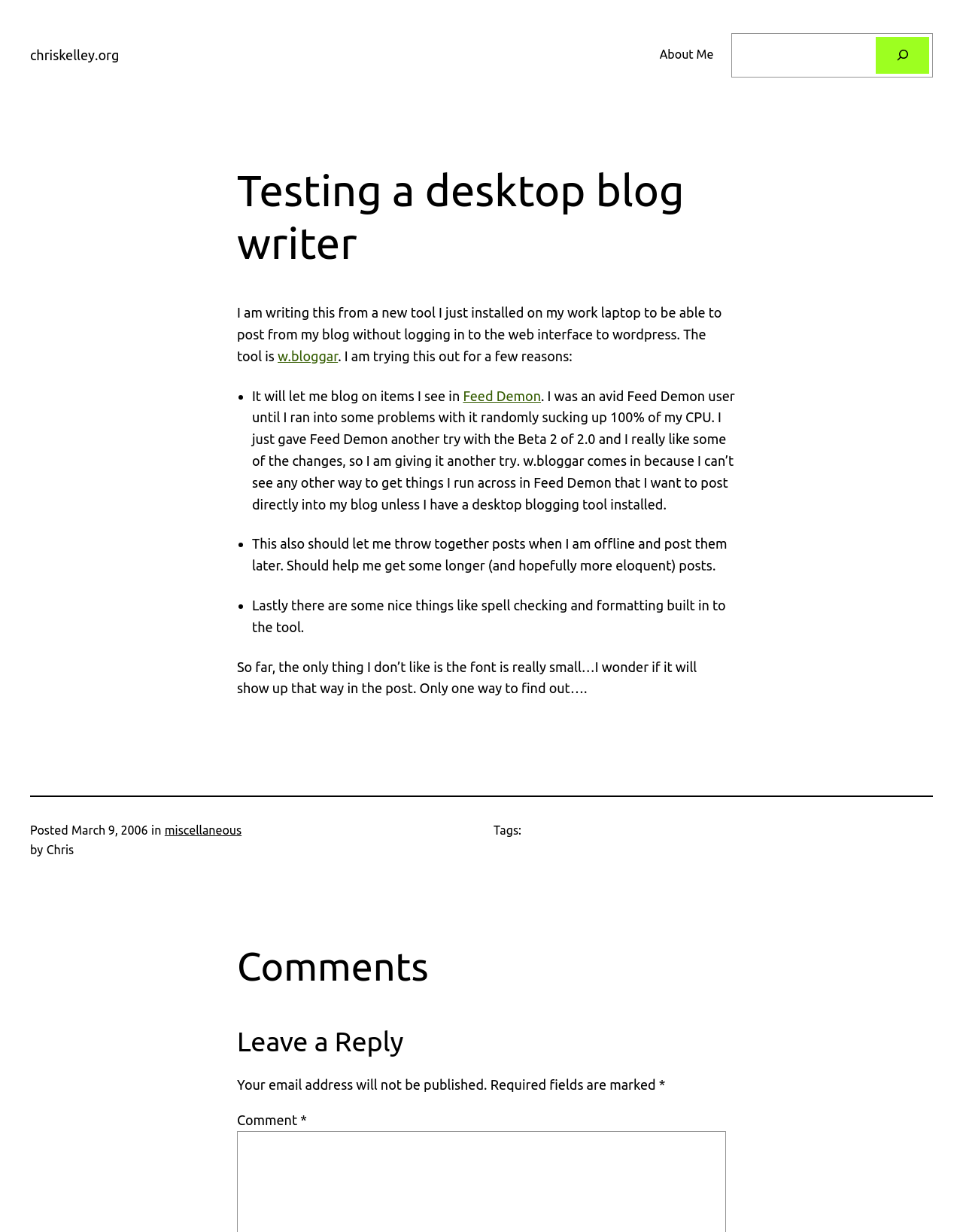What is the benefit of using w.bloggar when offline?
Using the visual information, reply with a single word or short phrase.

Can throw together posts later